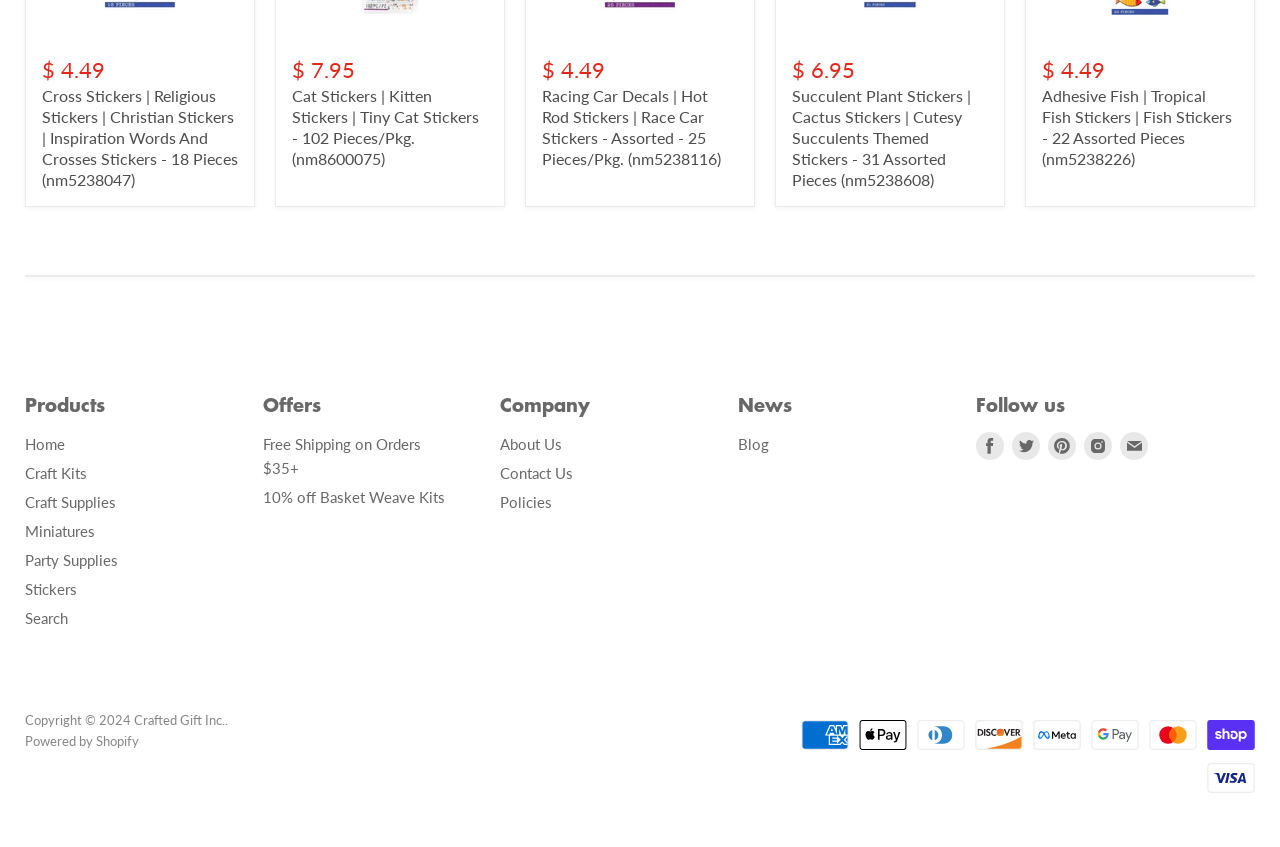Please identify the bounding box coordinates for the region that you need to click to follow this instruction: "Go to Craft Kits page".

[0.02, 0.6, 0.068, 0.621]